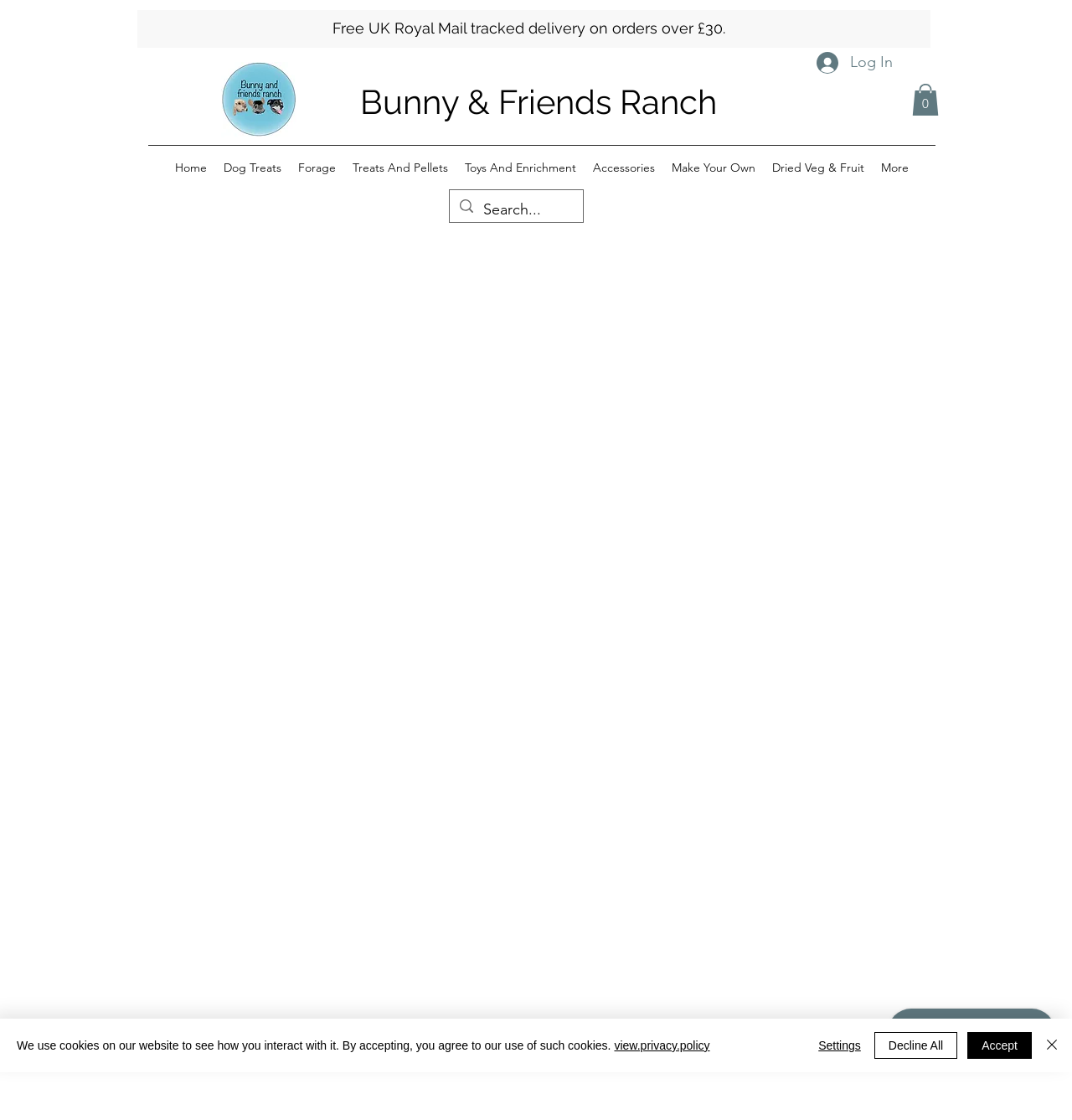Explain in detail what you observe on this webpage.

This webpage is about a calming small animal forage tray from Bunny and Friends Ranch. At the top left, there is a logo of Bunny and Friends Ranch. Next to it, there is a heading that reads "Bunny & Friends Ranch". On the top right, there is a cart button with 0 items and a login button. 

Below the top section, there is a navigation menu with links to different sections of the website, including Home, Dog Treats, Forage, Treats And Pellets, Toys And Enrichment, Accessories, Make Your Own, Dried Veg & Fruit, and More. 

In the main content area, there is a search bar with a magnifying glass icon, where users can search for products. 

At the very bottom of the page, there is a cookie policy alert that informs users about the use of cookies on the website. The alert provides links to view the privacy policy and buttons to accept, decline, or customize cookie settings. There is also a close button with a cross icon to dismiss the alert.